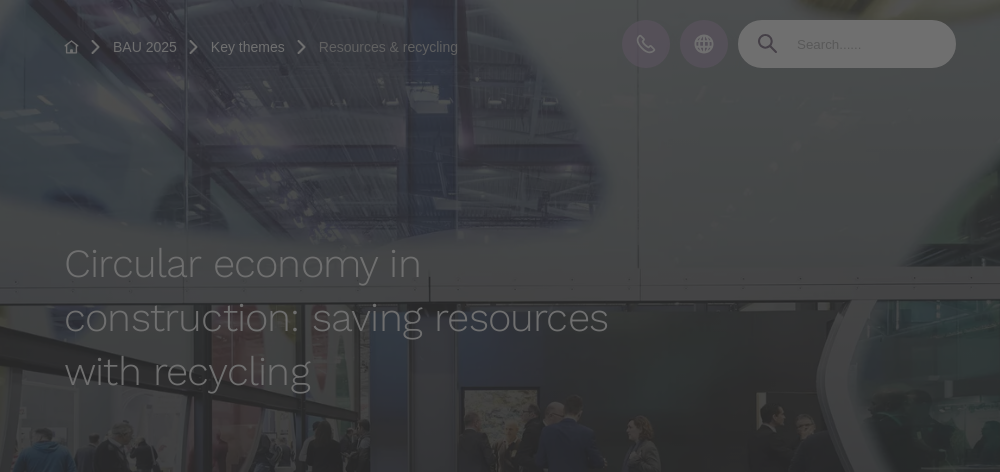What type of architectural elements are highlighted in the venue design?
Please provide a detailed and comprehensive answer to the question.

The caption describes the design of the venue as featuring modern architectural elements, which are highlighted by striking glass panels, reflecting a dedication to sustainable building practices.